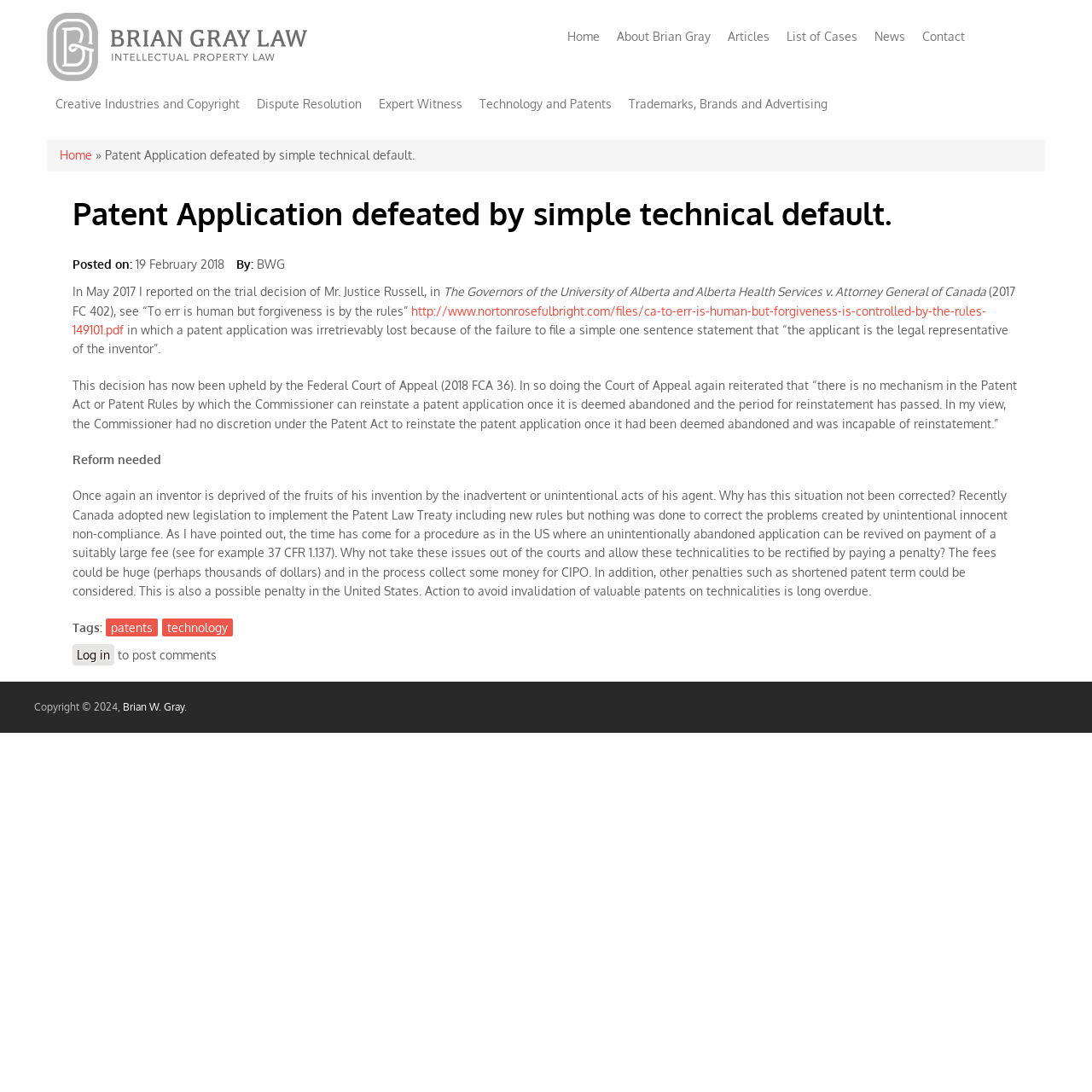Identify the bounding box coordinates for the region of the element that should be clicked to carry out the instruction: "Read the article 'Patent Application defeated by simple technical default'". The bounding box coordinates should be four float numbers between 0 and 1, i.e., [left, top, right, bottom].

[0.066, 0.173, 0.934, 0.218]